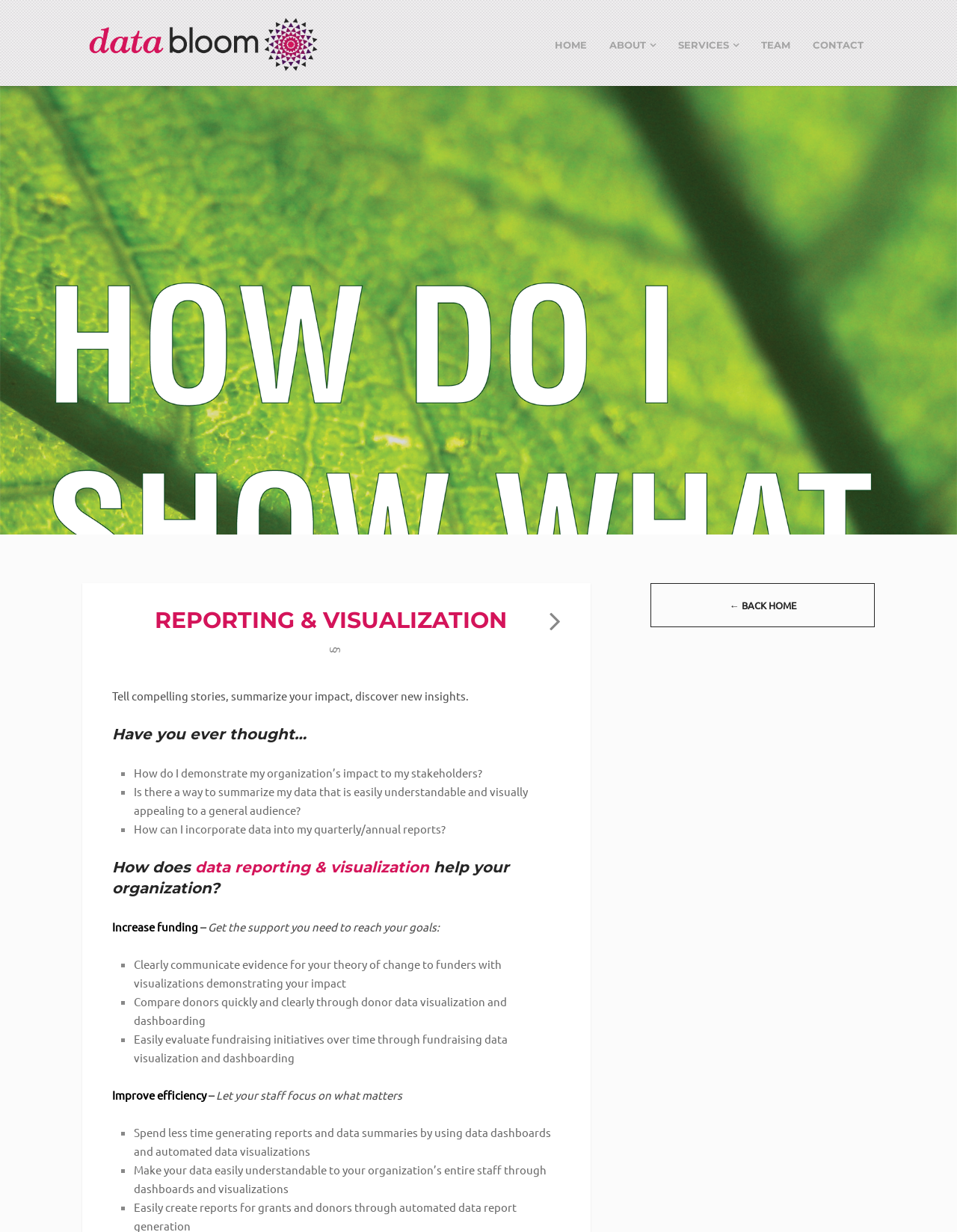Your task is to find and give the main heading text of the webpage.

REPORTING & VISUALIZATION